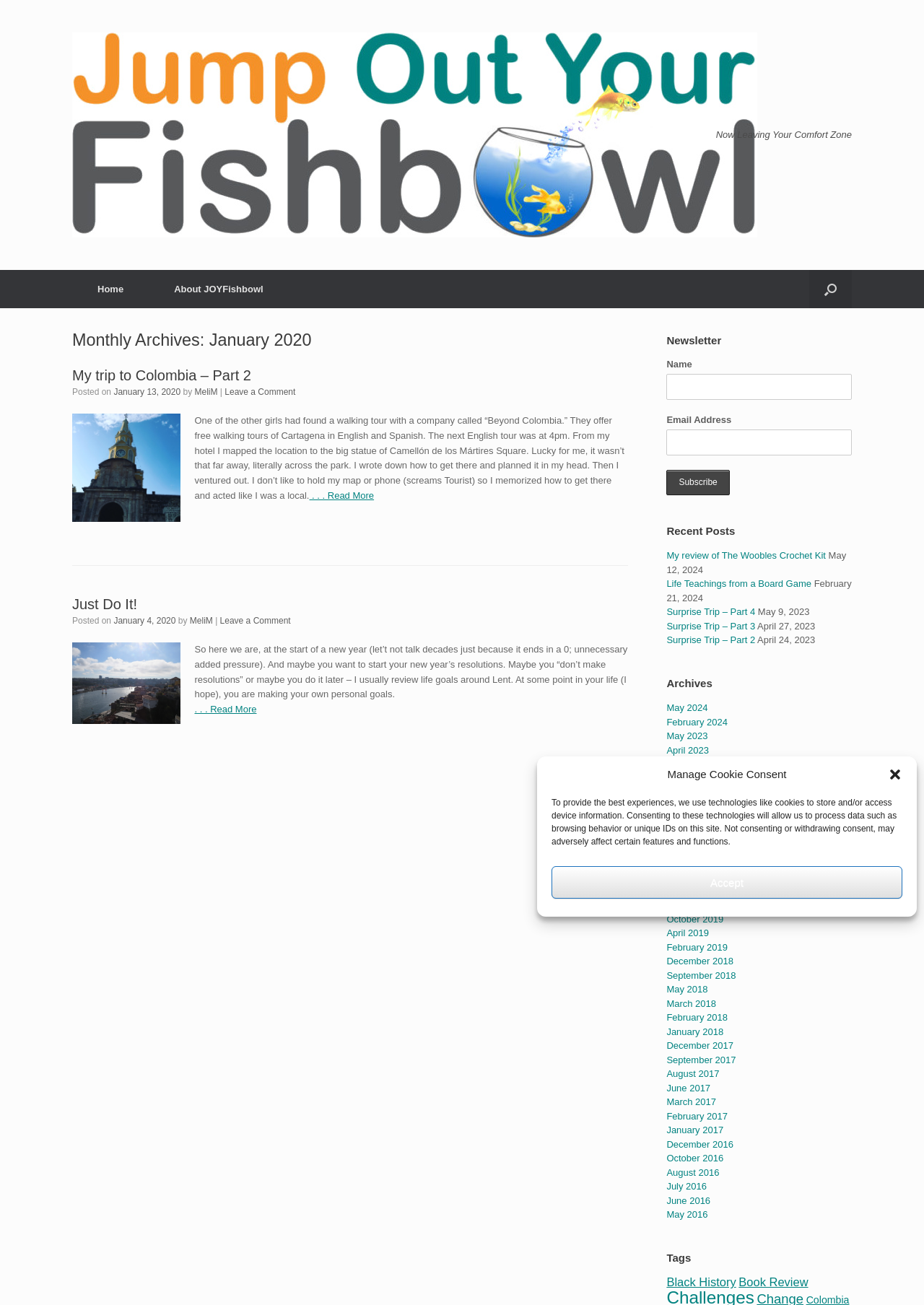Using the information shown in the image, answer the question with as much detail as possible: How many links are there in the 'Recent Posts' section?

I counted the number of link elements inside the 'Recent Posts' section, which starts with the heading 'Recent Posts' and contains links to various posts, and found that there are 5 links.